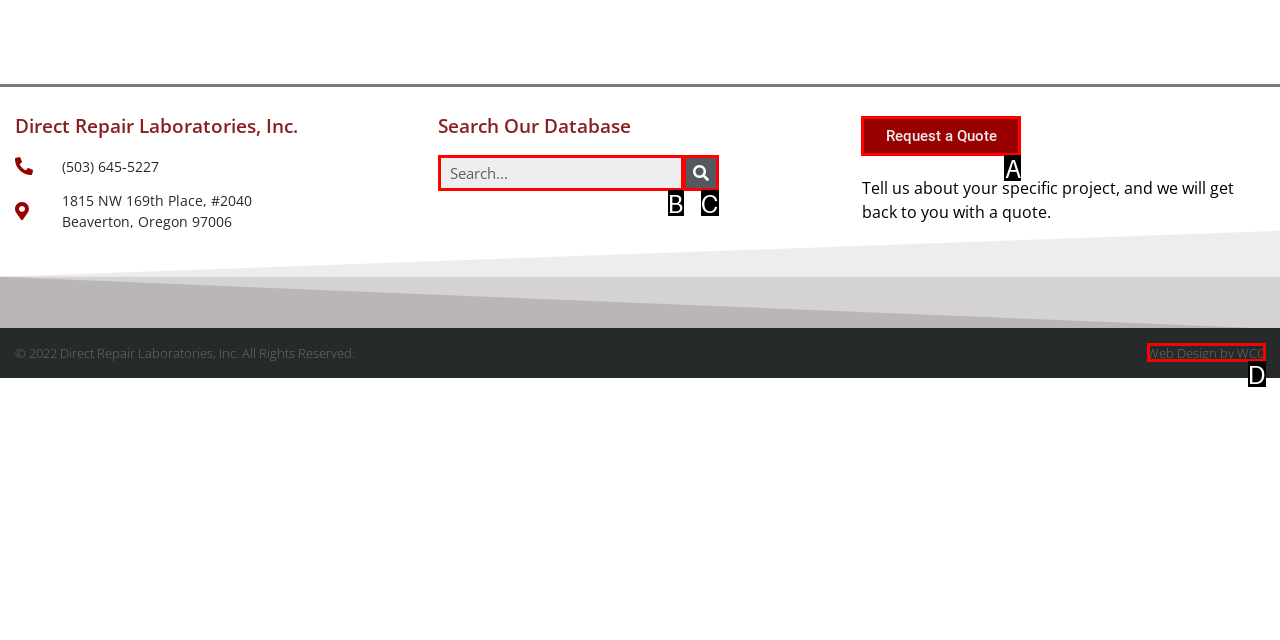Match the description: Web Design by WCC to one of the options shown. Reply with the letter of the best match.

D